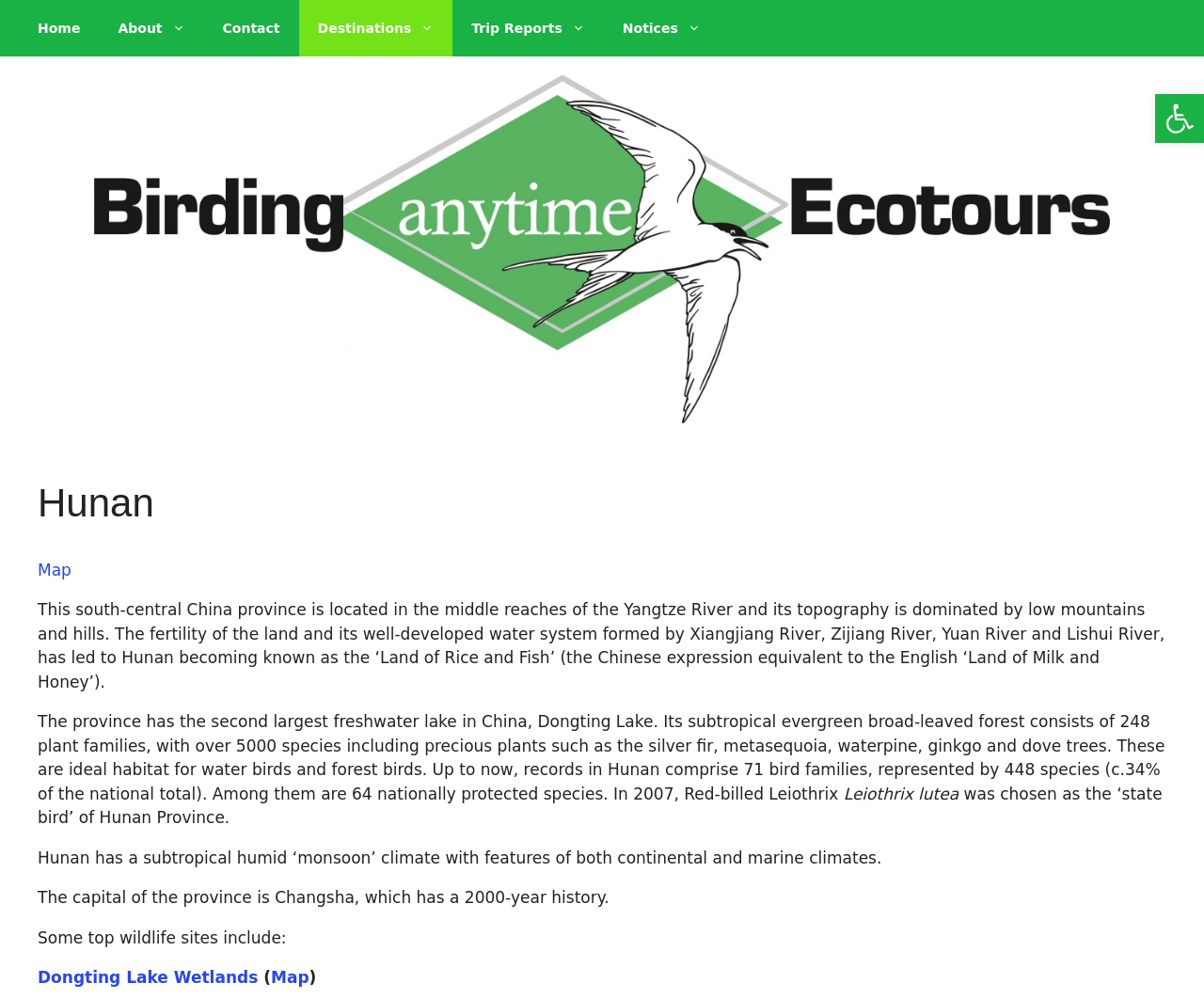Please identify the bounding box coordinates of the element's region that needs to be clicked to fulfill the following instruction: "Click on the 'Home' link". The bounding box coordinates should consist of four float numbers between 0 and 1, i.e., [left, top, right, bottom].

[0.016, 0.0, 0.082, 0.056]